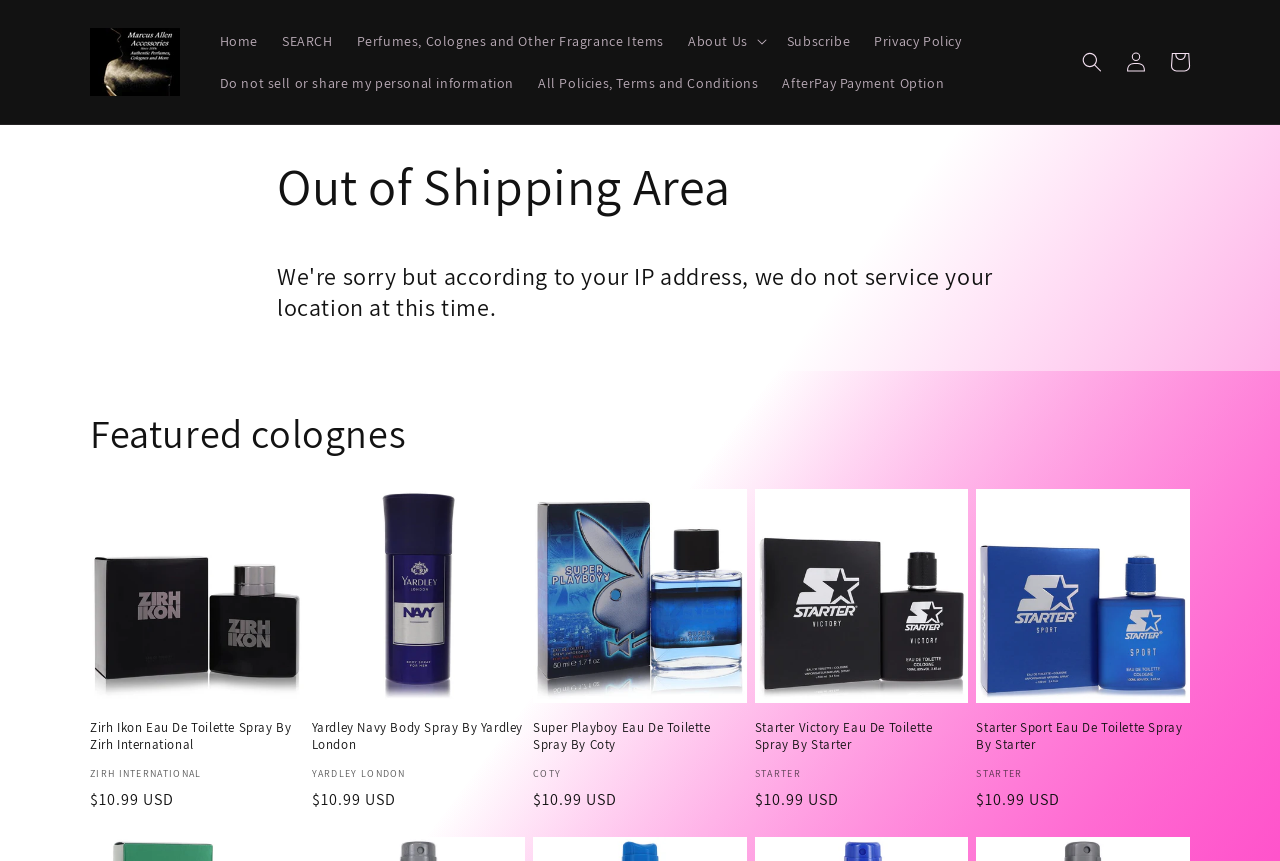Provide the bounding box coordinates of the section that needs to be clicked to accomplish the following instruction: "Search for products."

[0.836, 0.047, 0.87, 0.098]